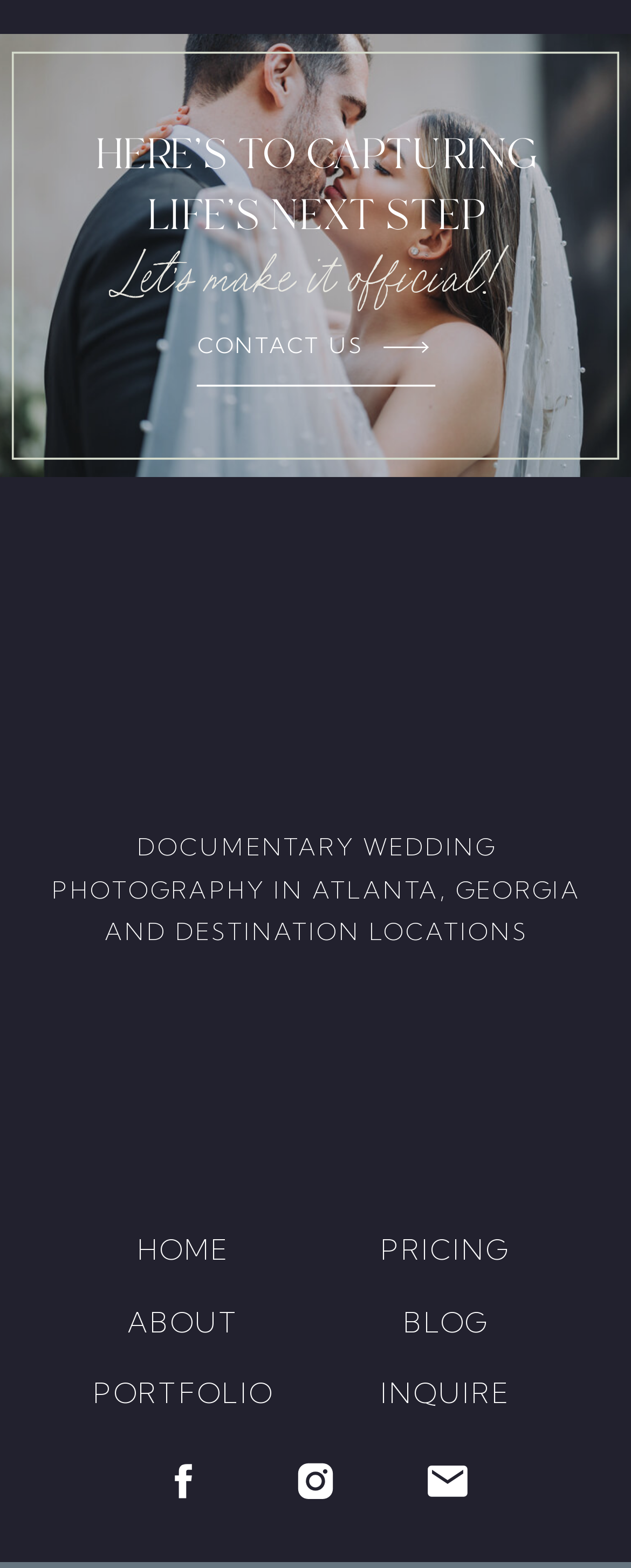Return the bounding box coordinates of the UI element that corresponds to this description: "parent_node: CONTACT US". The coordinates must be given as four float numbers in the range of 0 and 1, [left, top, right, bottom].

[0.597, 0.203, 0.691, 0.24]